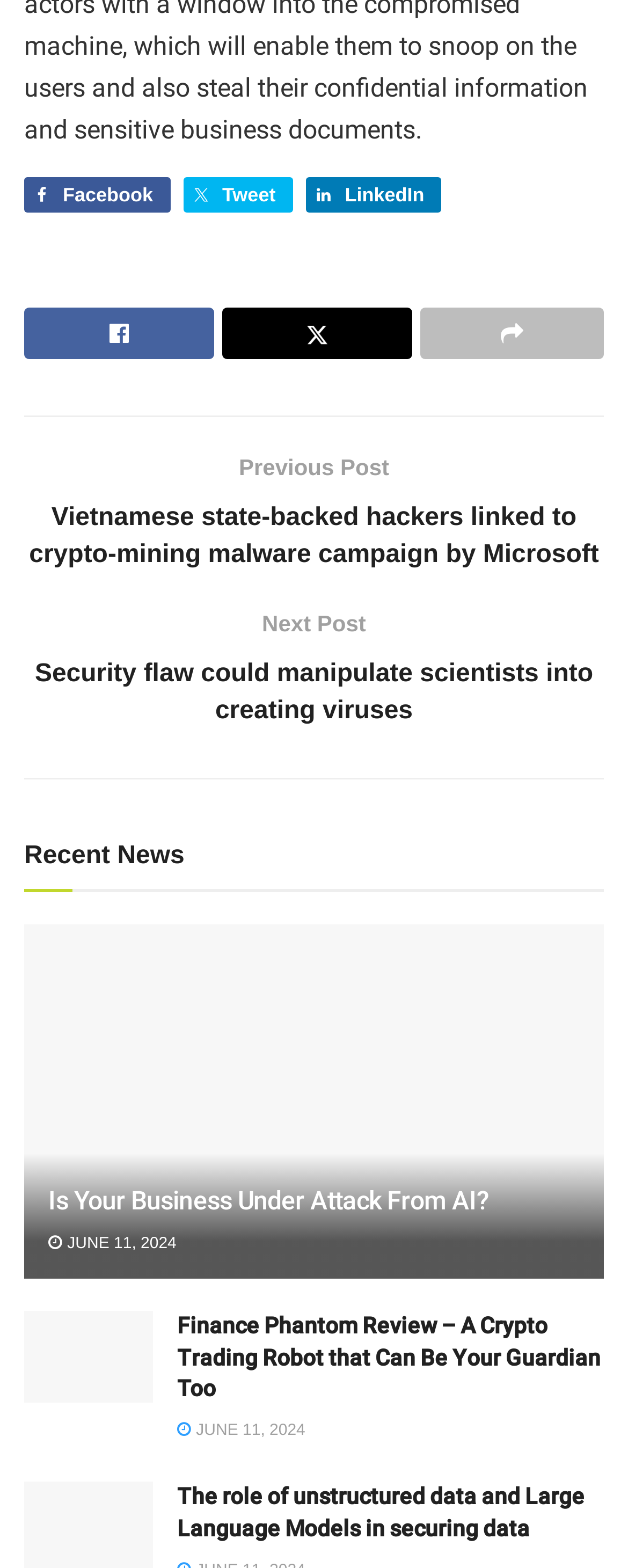Kindly provide the bounding box coordinates of the section you need to click on to fulfill the given instruction: "Share on Facebook".

[0.038, 0.113, 0.272, 0.135]